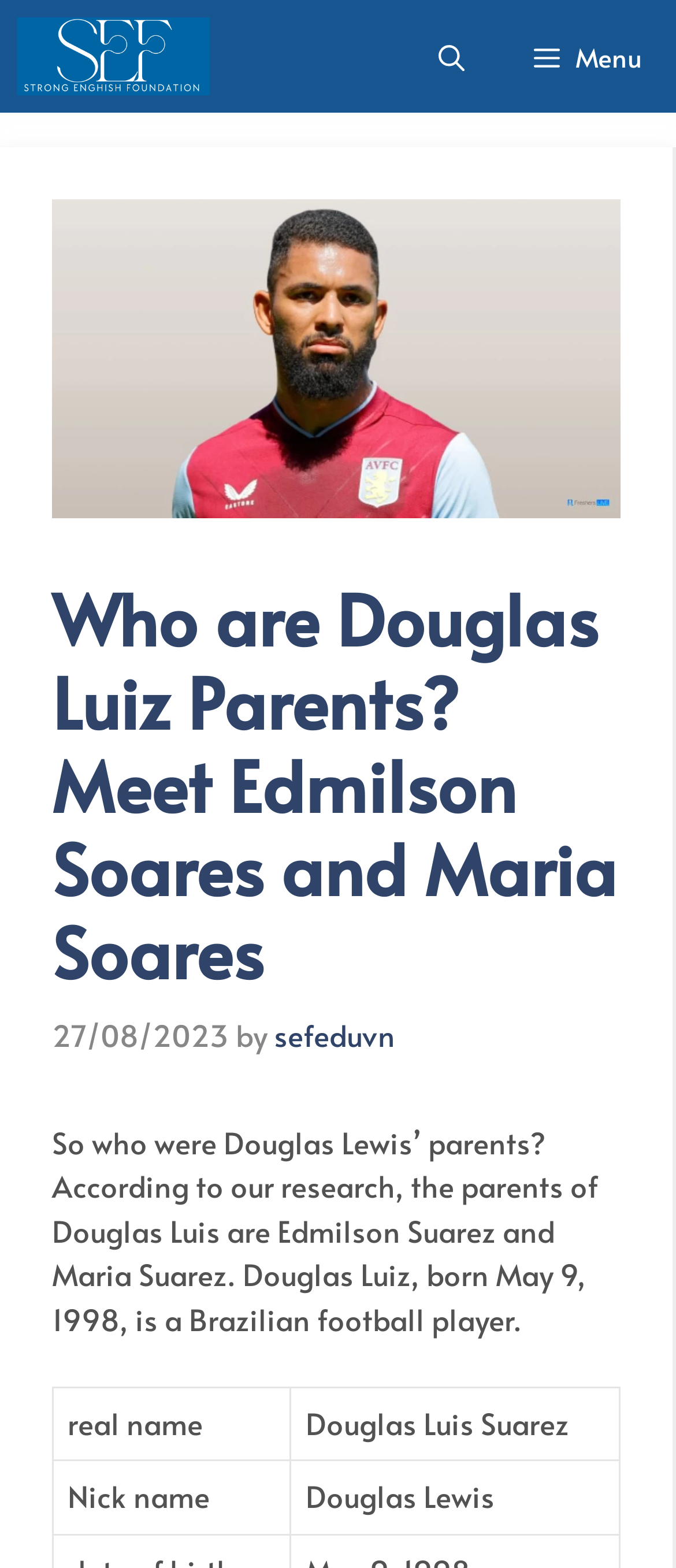What is the text of the webpage's headline?

Who are Douglas Luiz Parents? Meet Edmilson Soares and Maria Soares